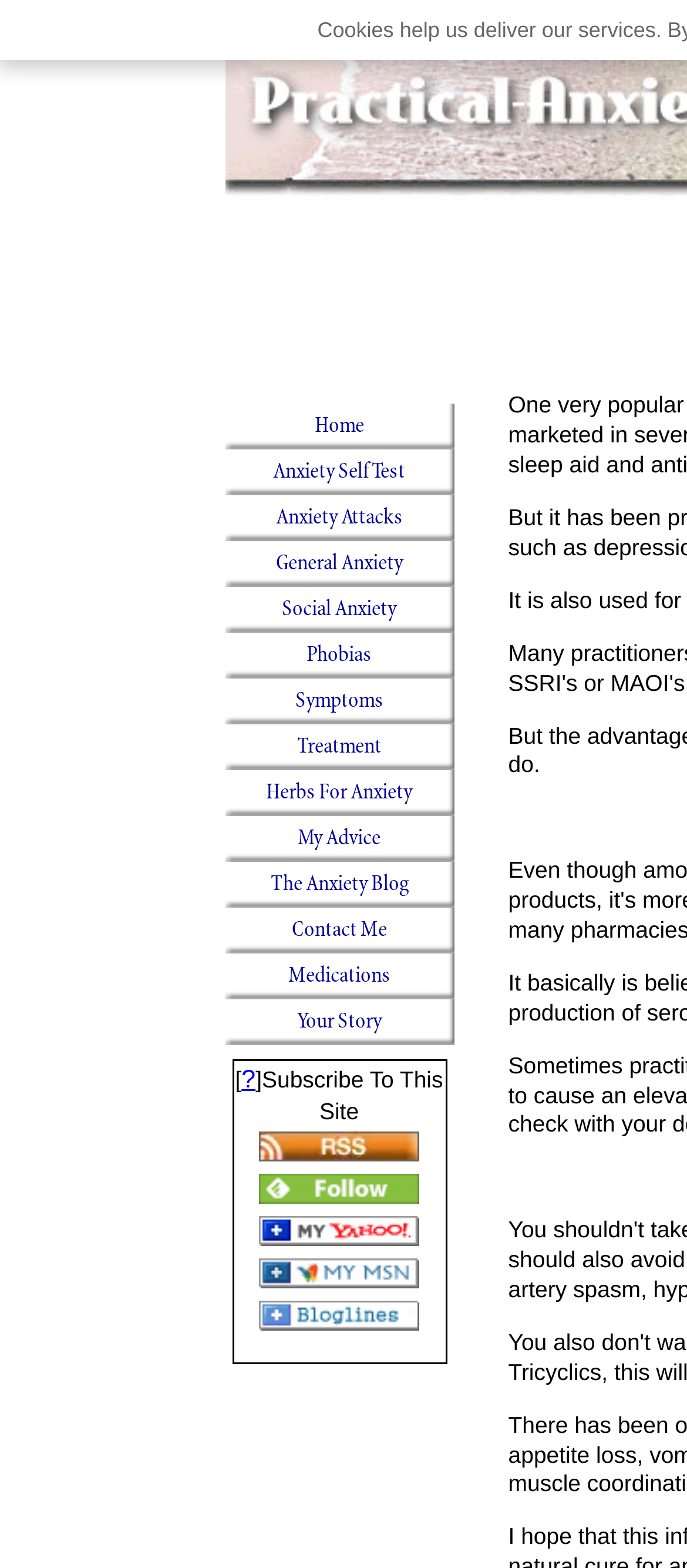Based on the element description: "Herbs For Anxiety", identify the UI element and provide its bounding box coordinates. Use four float numbers between 0 and 1, [left, top, right, bottom].

[0.327, 0.491, 0.66, 0.52]